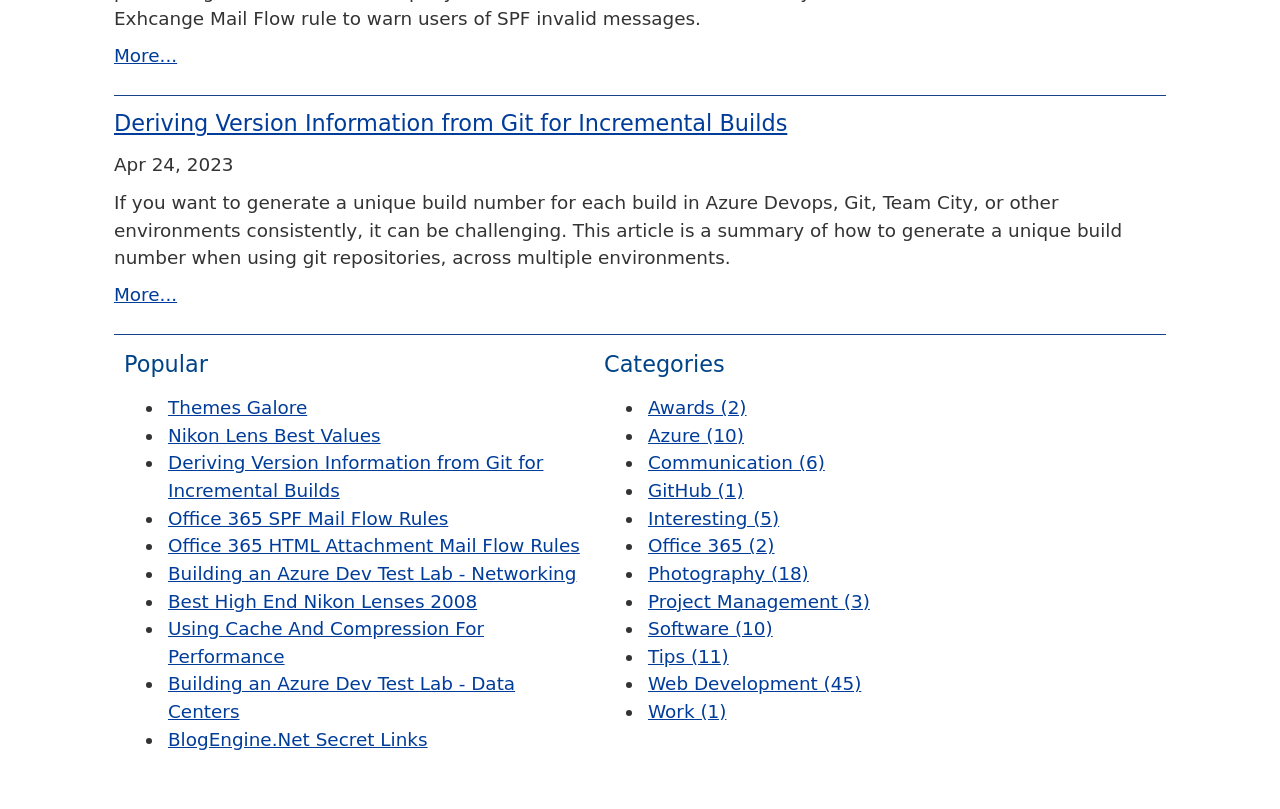Determine the bounding box coordinates of the element that should be clicked to execute the following command: "View the 'Categories'".

[0.472, 0.427, 0.738, 0.475]